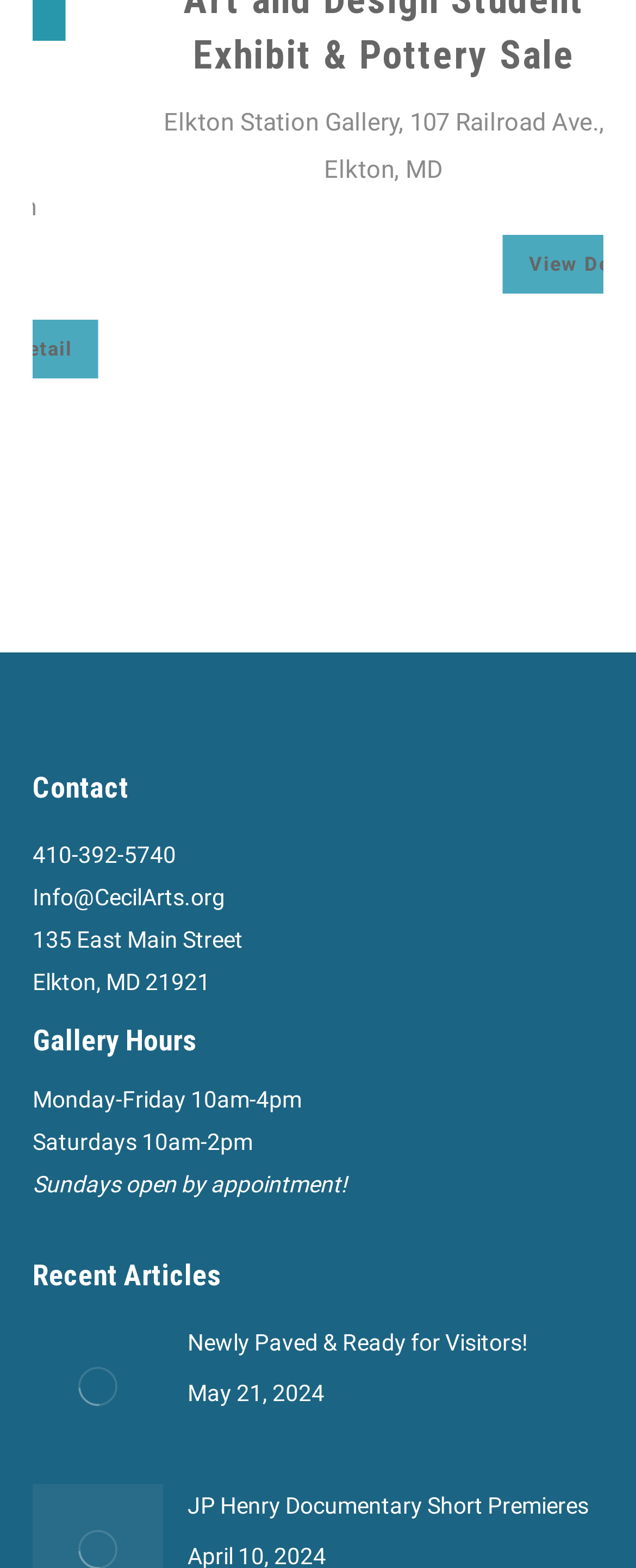Give a concise answer using one word or a phrase to the following question:
What is the phone number of the Cecil County Arts Council?

410-392-5740